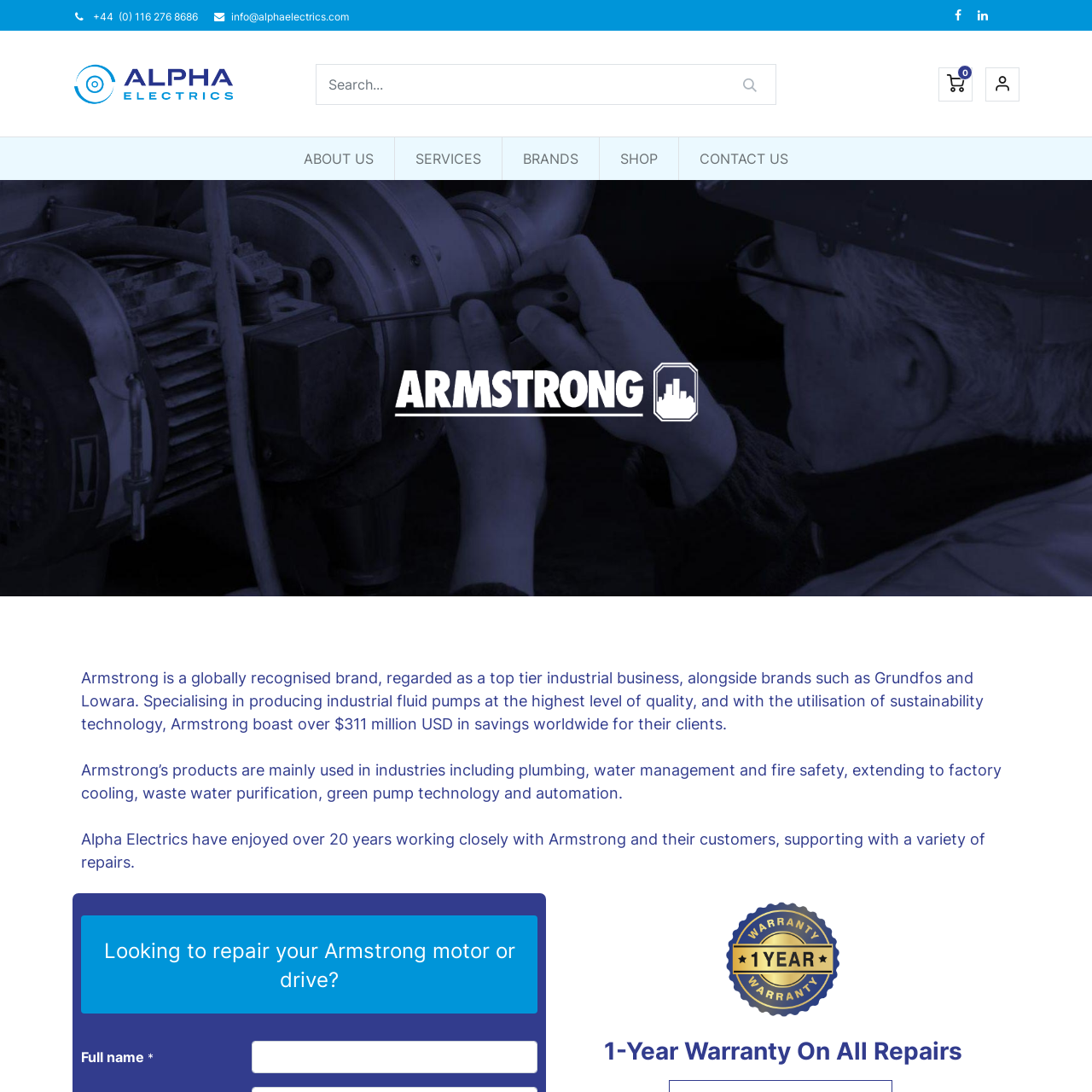Examine the image carefully and respond to the question with a detailed answer: 
What is the phone number to contact Alpha Electrics?

I found the phone number by looking at the top right corner of the webpage, where the contact information is displayed. The phone number is +44 (0) 116 276 8686.